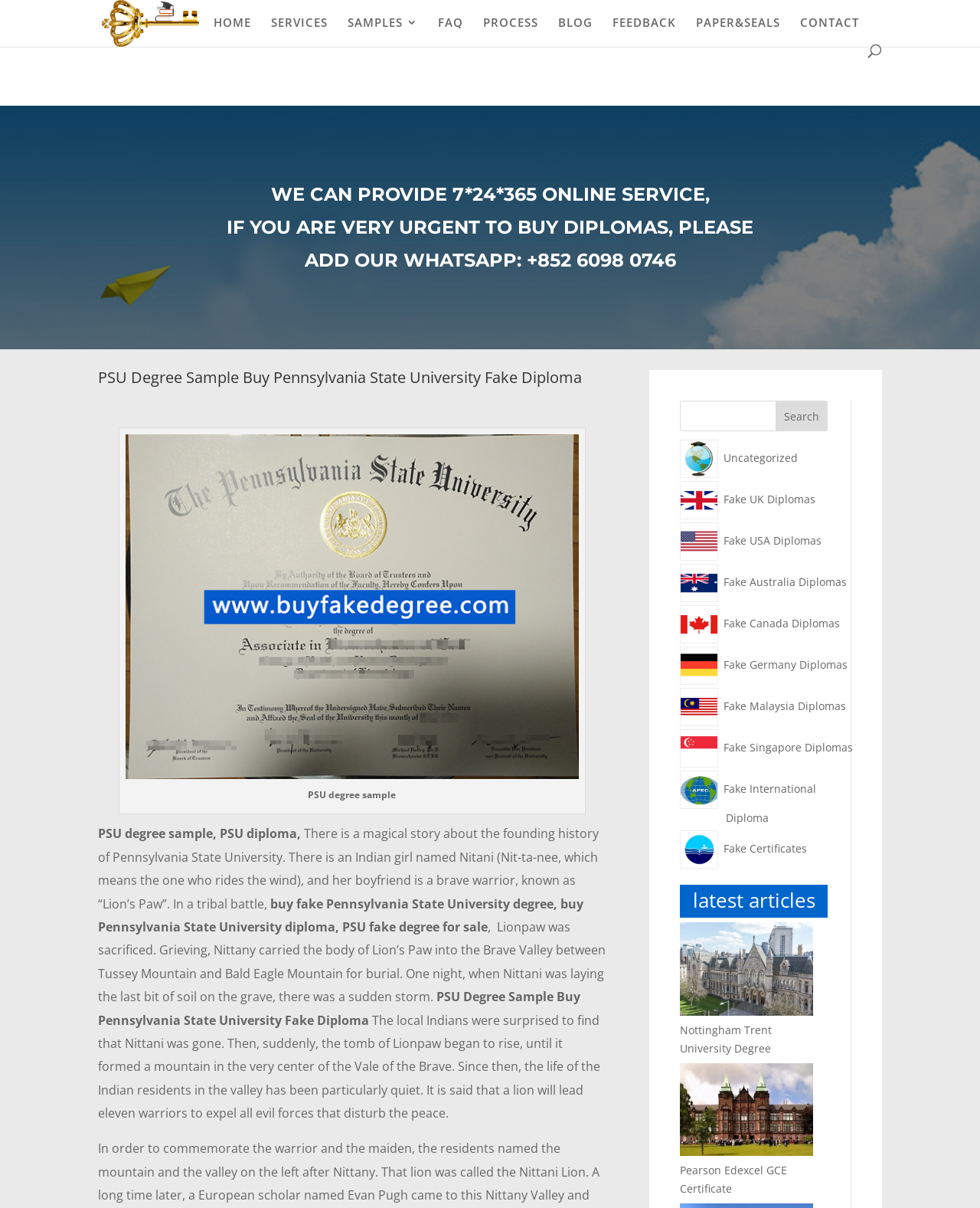How many images are there on the webpage?
Offer a detailed and full explanation in response to the question.

I counted the images on the webpage by looking at the image 'Buy Fake Diploma Online|Fake Degree Transcript Certificate', the image 'PSU degree sample', the image 'Nottingham Trent University degree', and the image 'Pearson Edexcel GCE certificate'. There are 4 images in total.